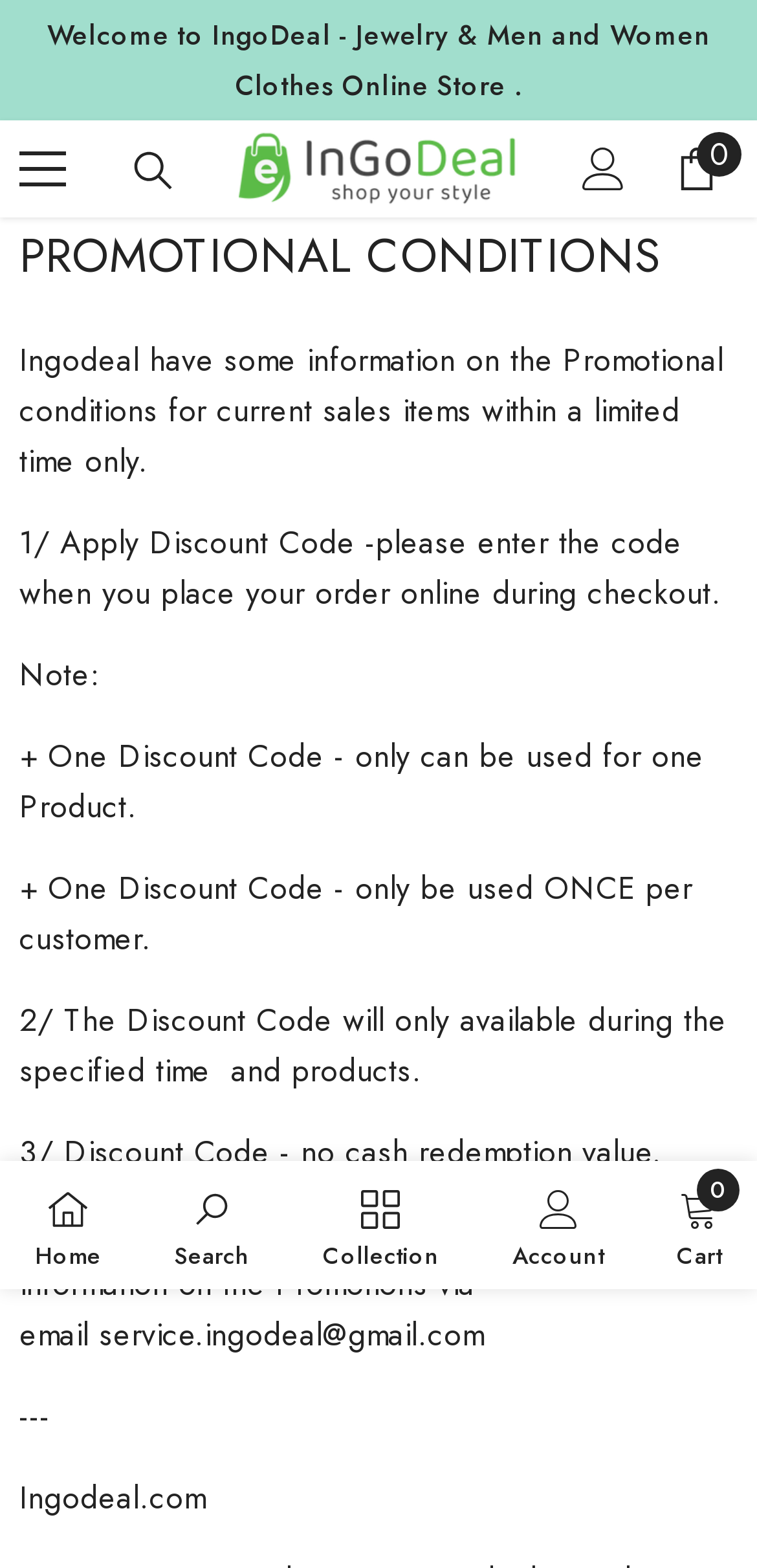Locate the bounding box coordinates for the element described below: "Collection". The coordinates must be four float values between 0 and 1, formatted as [left, top, right, bottom].

[0.421, 0.745, 0.586, 0.817]